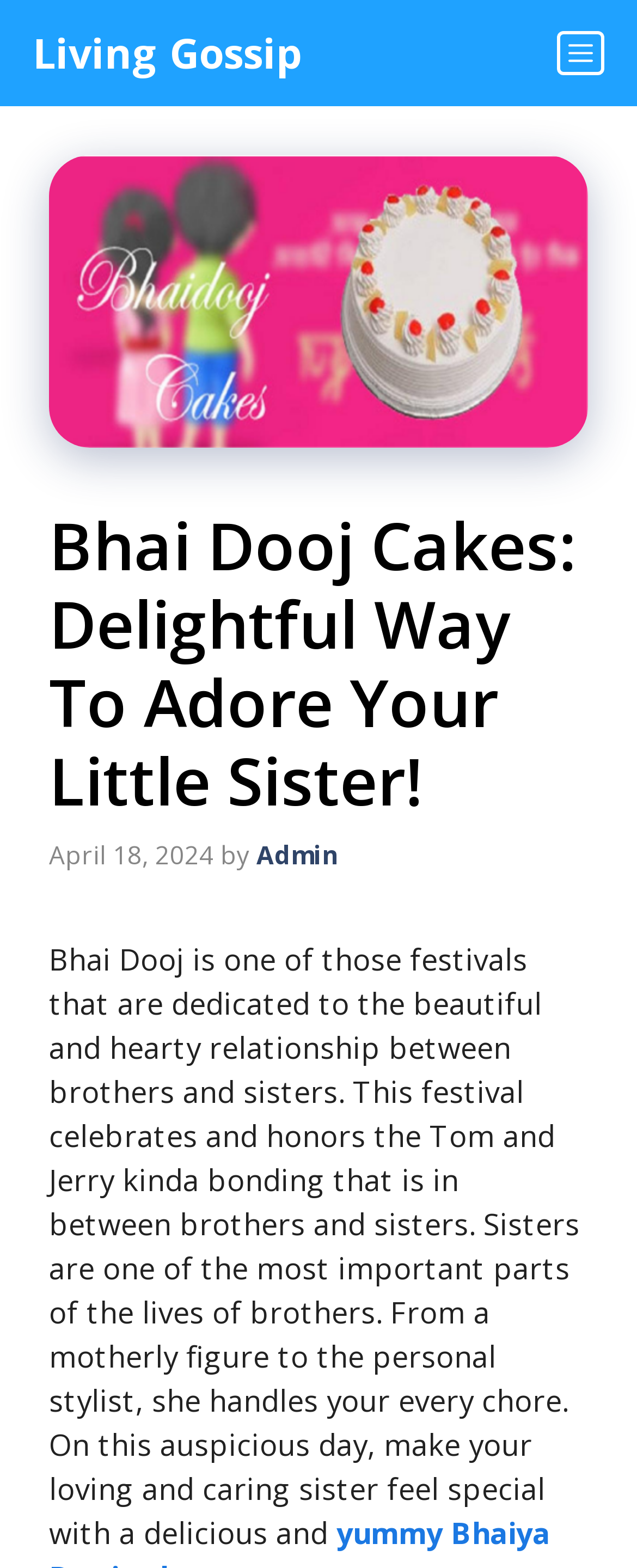Determine and generate the text content of the webpage's headline.

Bhai Dooj Cakes: Delightful Way To Adore Your Little Sister!